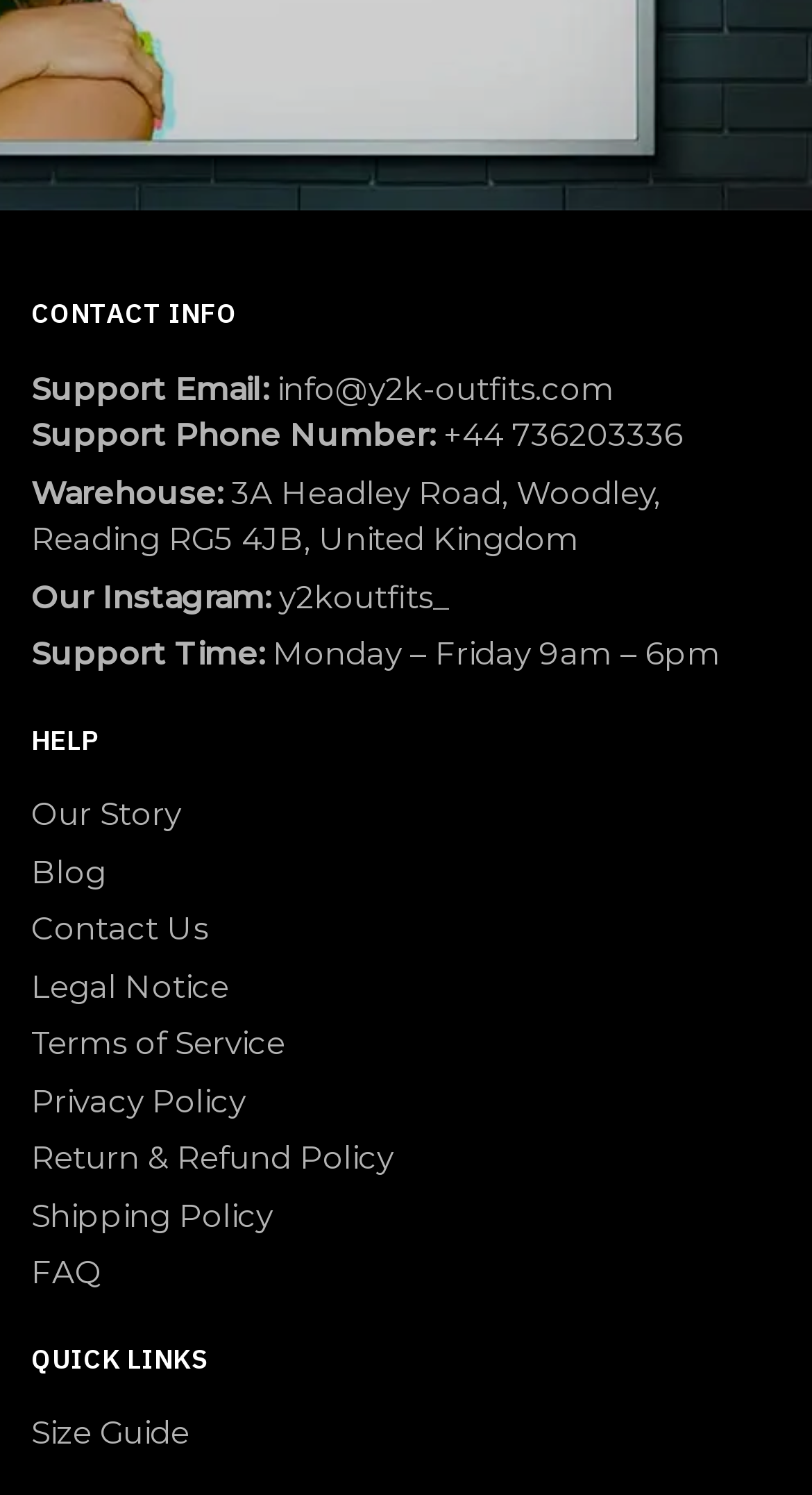What is the link to the size guide?
Please provide a detailed and comprehensive answer to the question.

I found the link to the size guide by looking at the 'QUICK LINKS' section, which is located at the bottom of the page. The link is provided as a link, and it is labeled as 'Size Guide'.